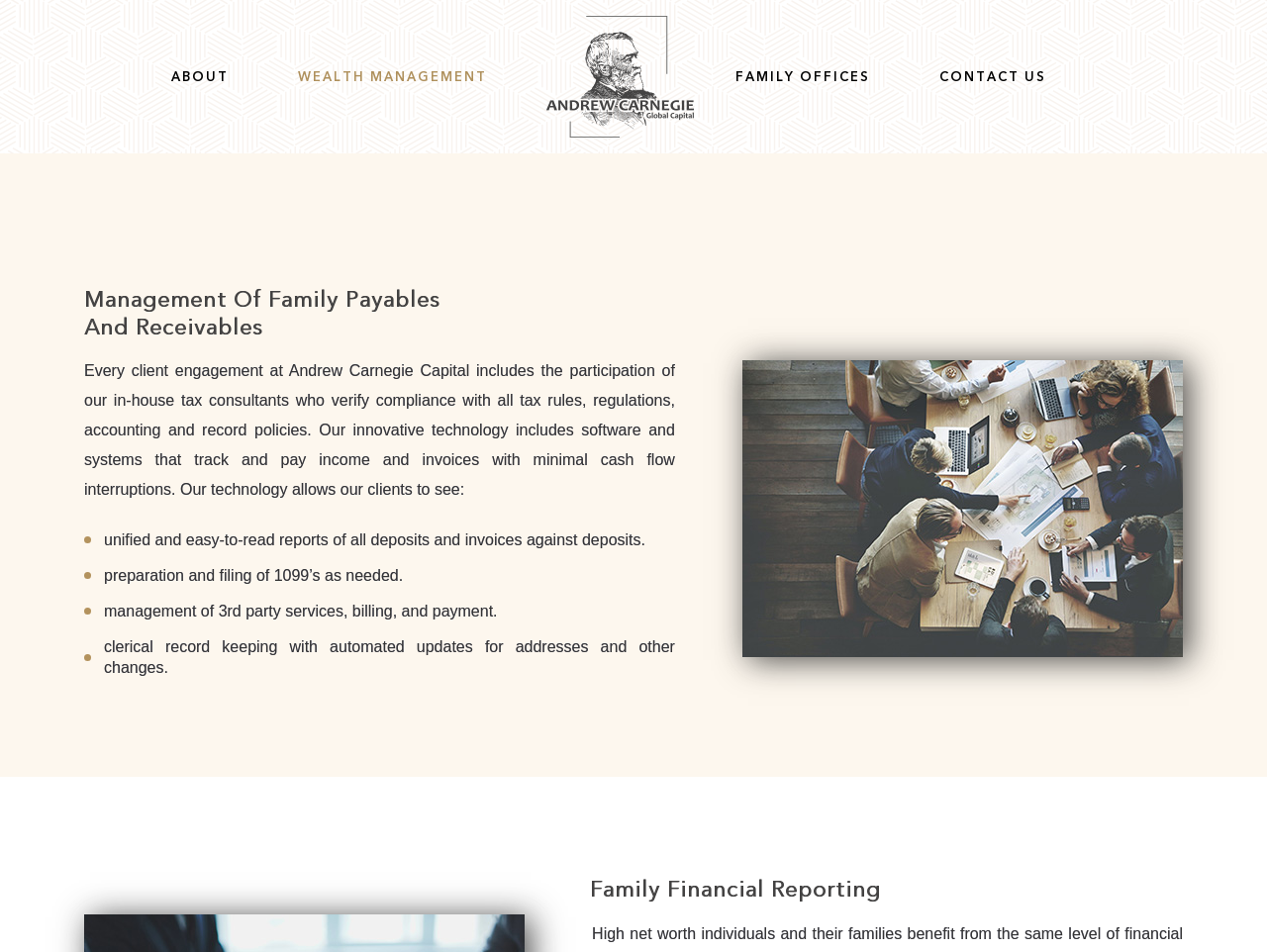What is the name of the person in the image?
Answer with a single word or phrase by referring to the visual content.

Andrew Carnegie